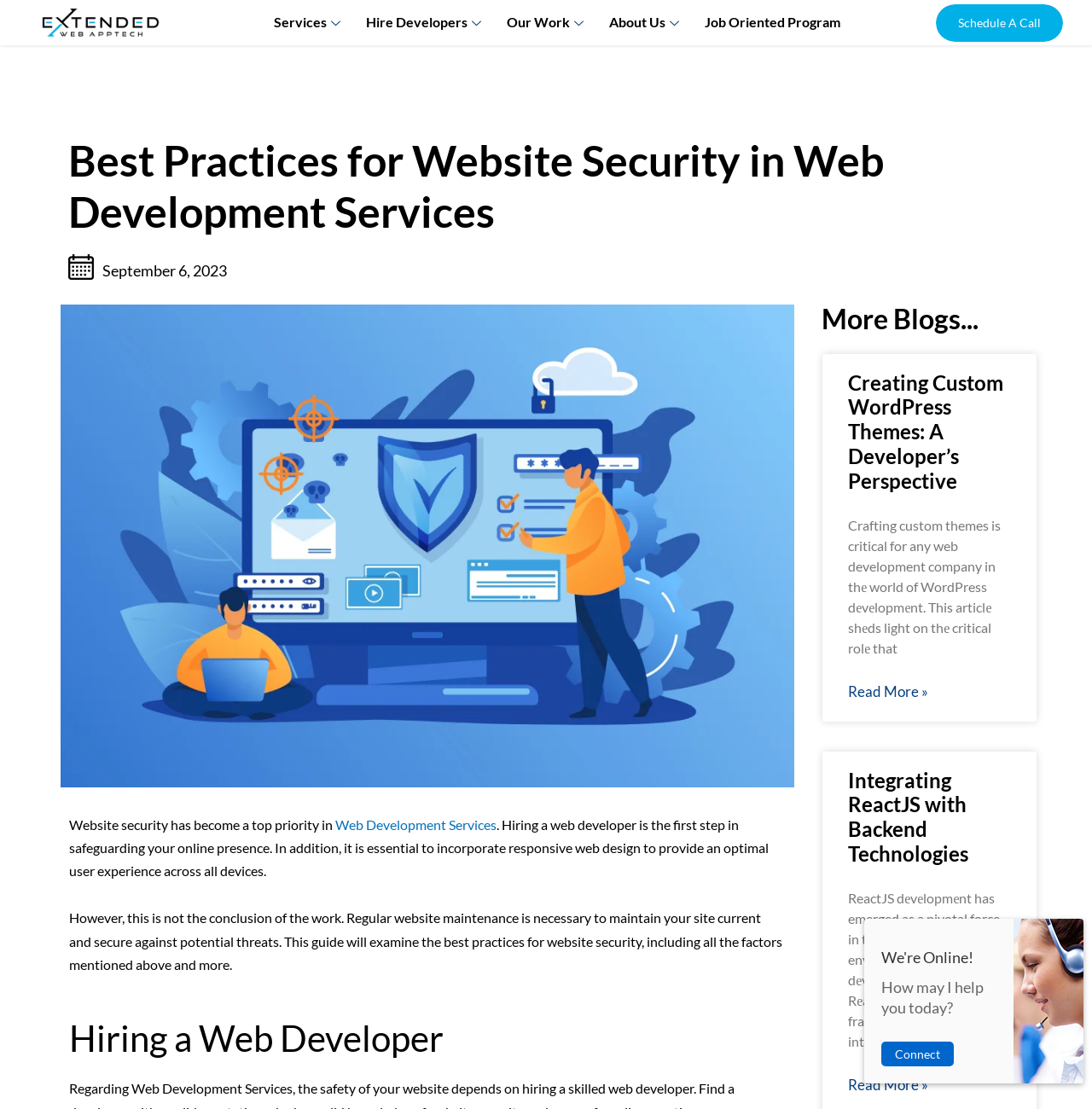Predict the bounding box of the UI element based on the description: "Integrating ReactJS with Backend Technologies". The coordinates should be four float numbers between 0 and 1, formatted as [left, top, right, bottom].

[0.777, 0.692, 0.887, 0.781]